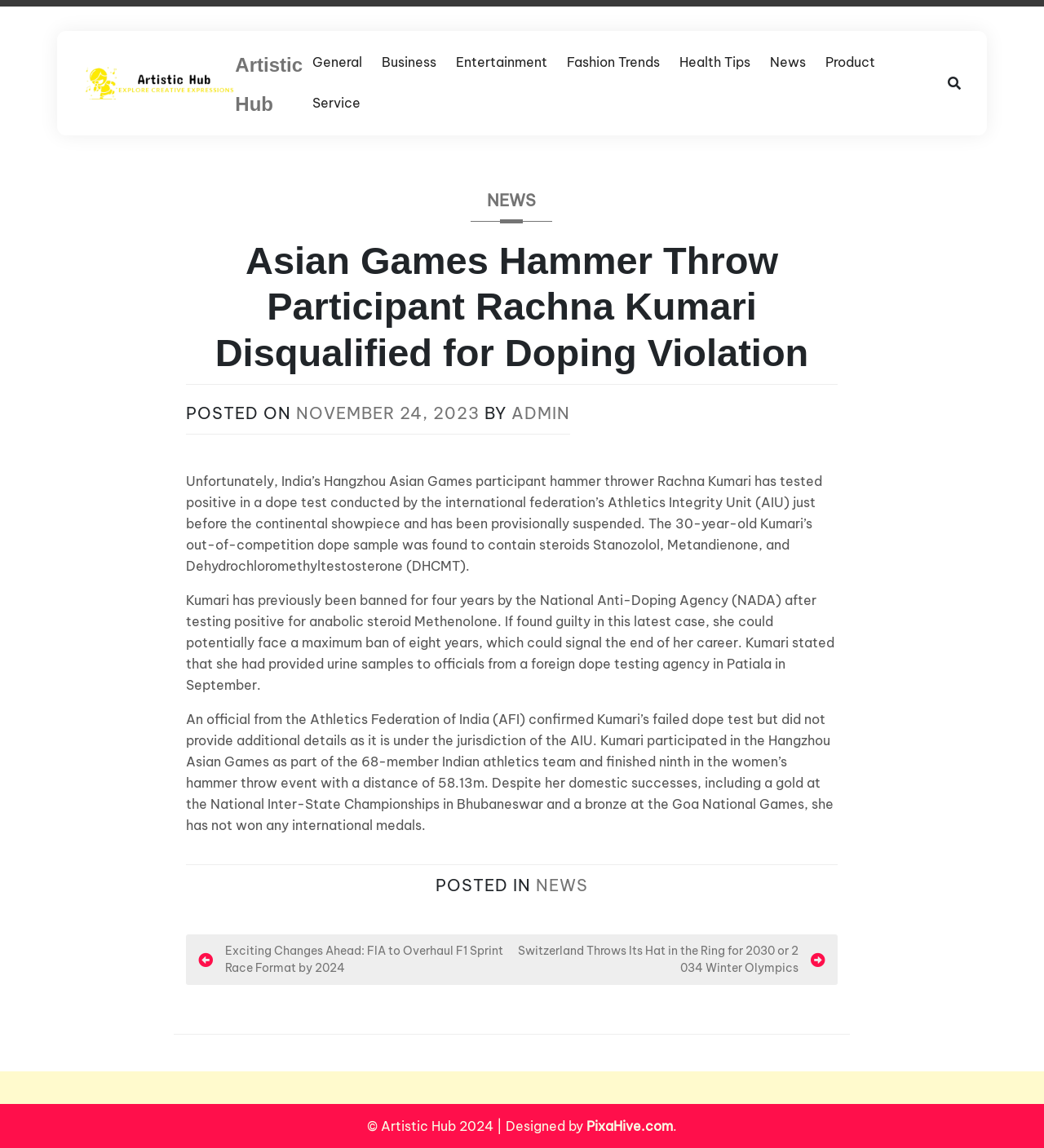Locate the bounding box coordinates of the clickable part needed for the task: "Read the news article about Rachna Kumari".

[0.178, 0.207, 0.802, 0.335]